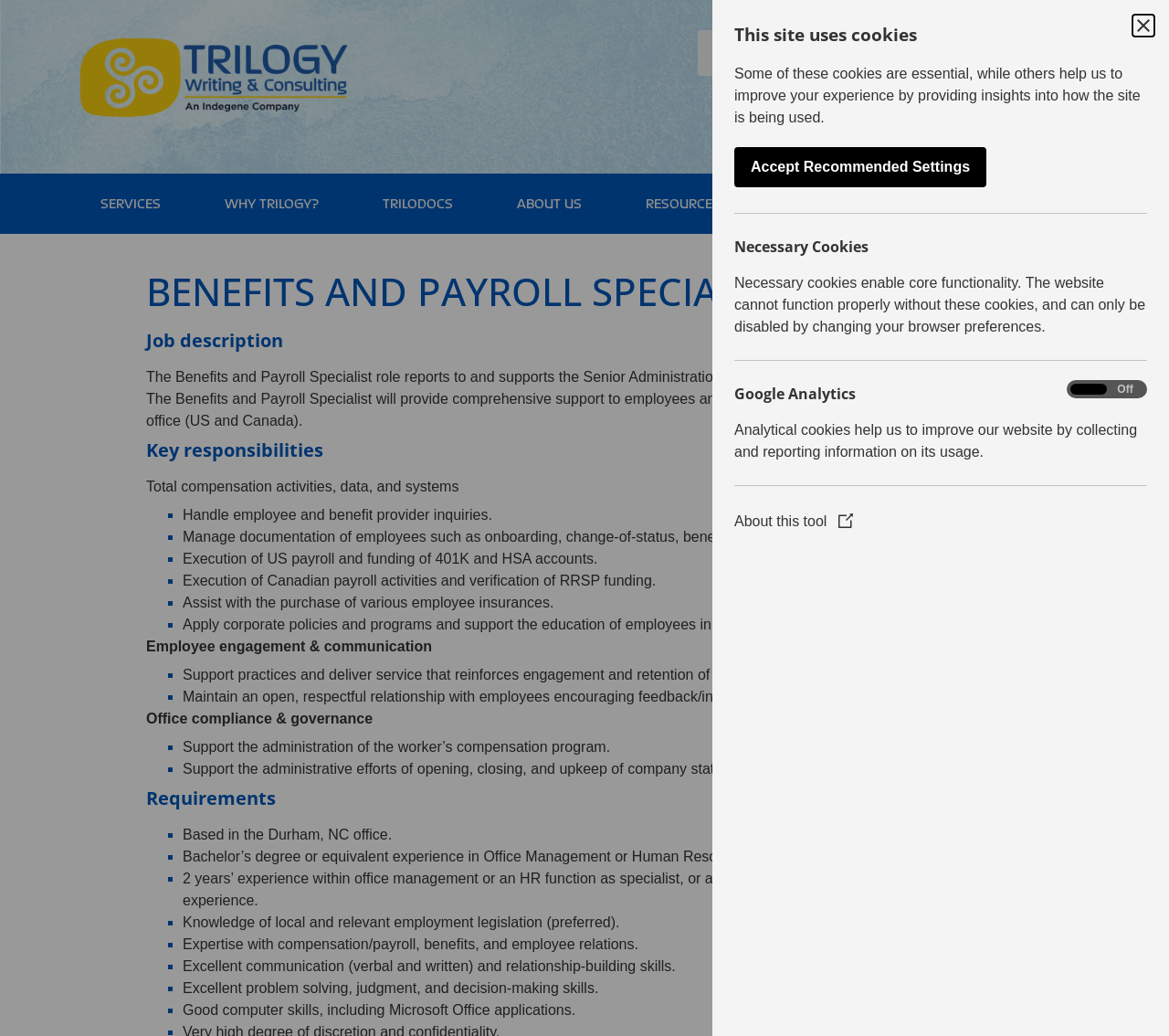Determine the bounding box coordinates for the area you should click to complete the following instruction: "Search".

[0.597, 0.029, 0.937, 0.073]